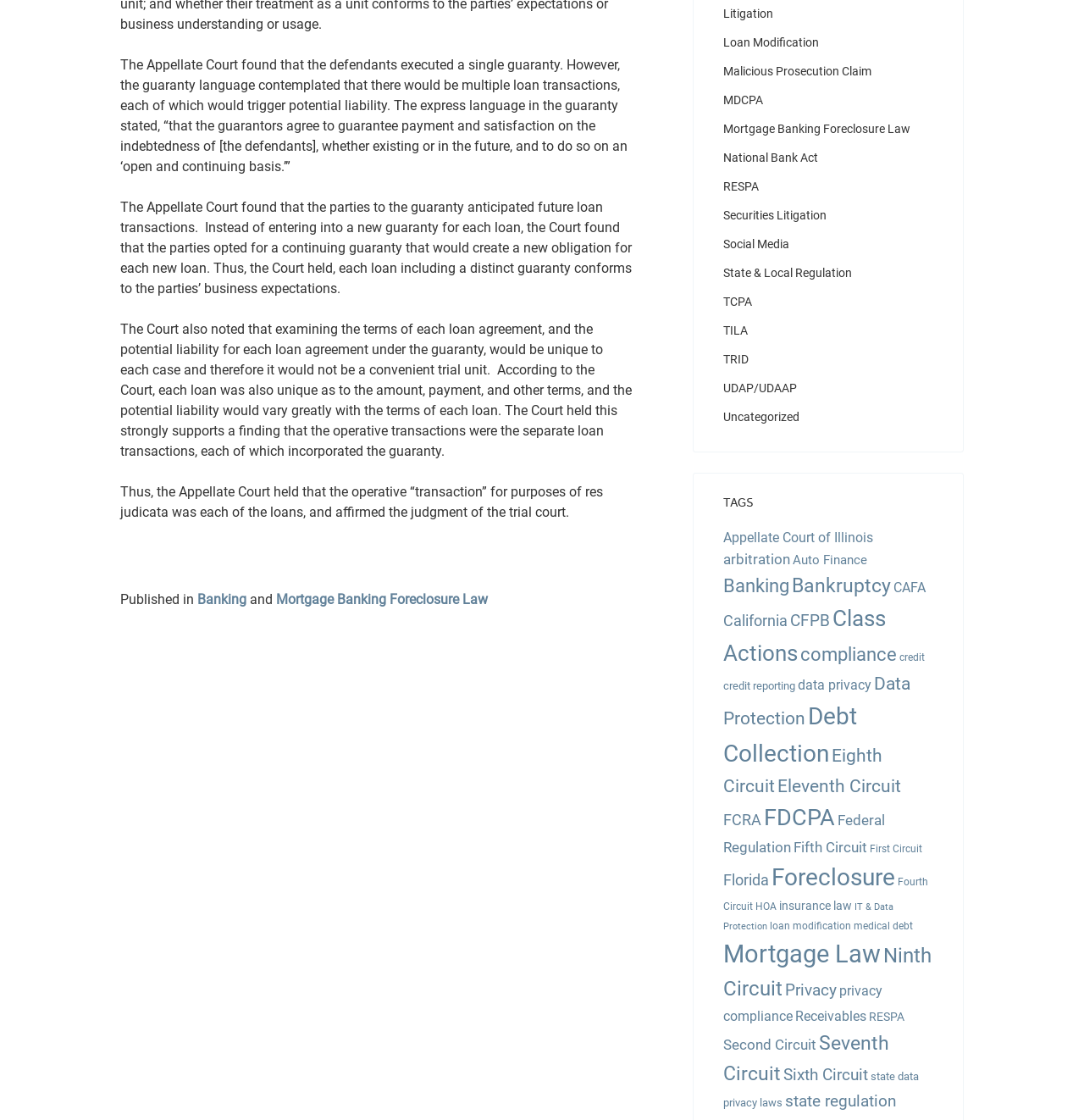Pinpoint the bounding box coordinates of the area that should be clicked to complete the following instruction: "Click on 'Print Friendly, PDF & Email'". The coordinates must be given as four float numbers between 0 and 1, i.e., [left, top, right, bottom].

[0.111, 0.492, 0.199, 0.506]